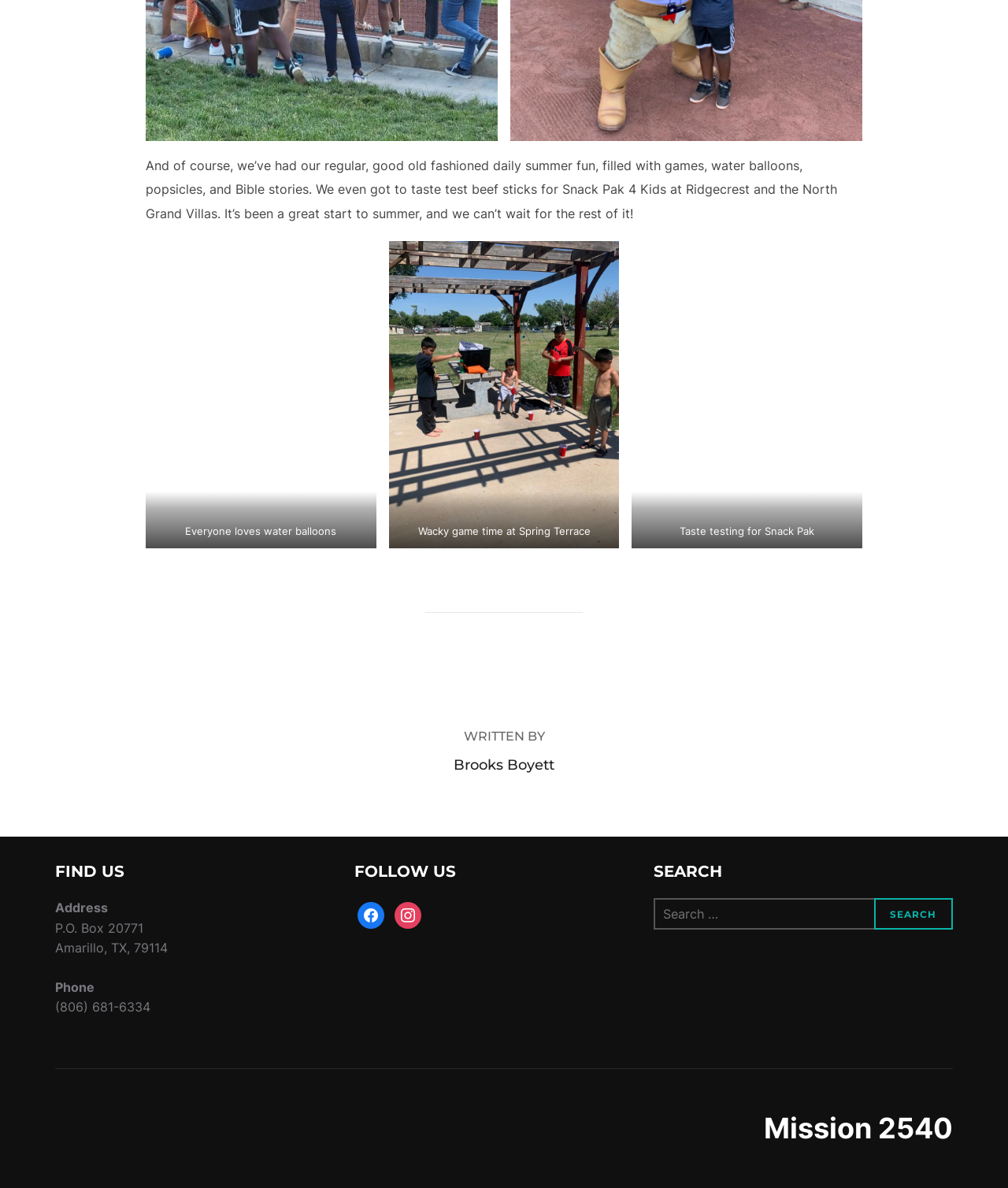What is the phone number of the organization?
Please use the image to provide a one-word or short phrase answer.

(806) 681-6334